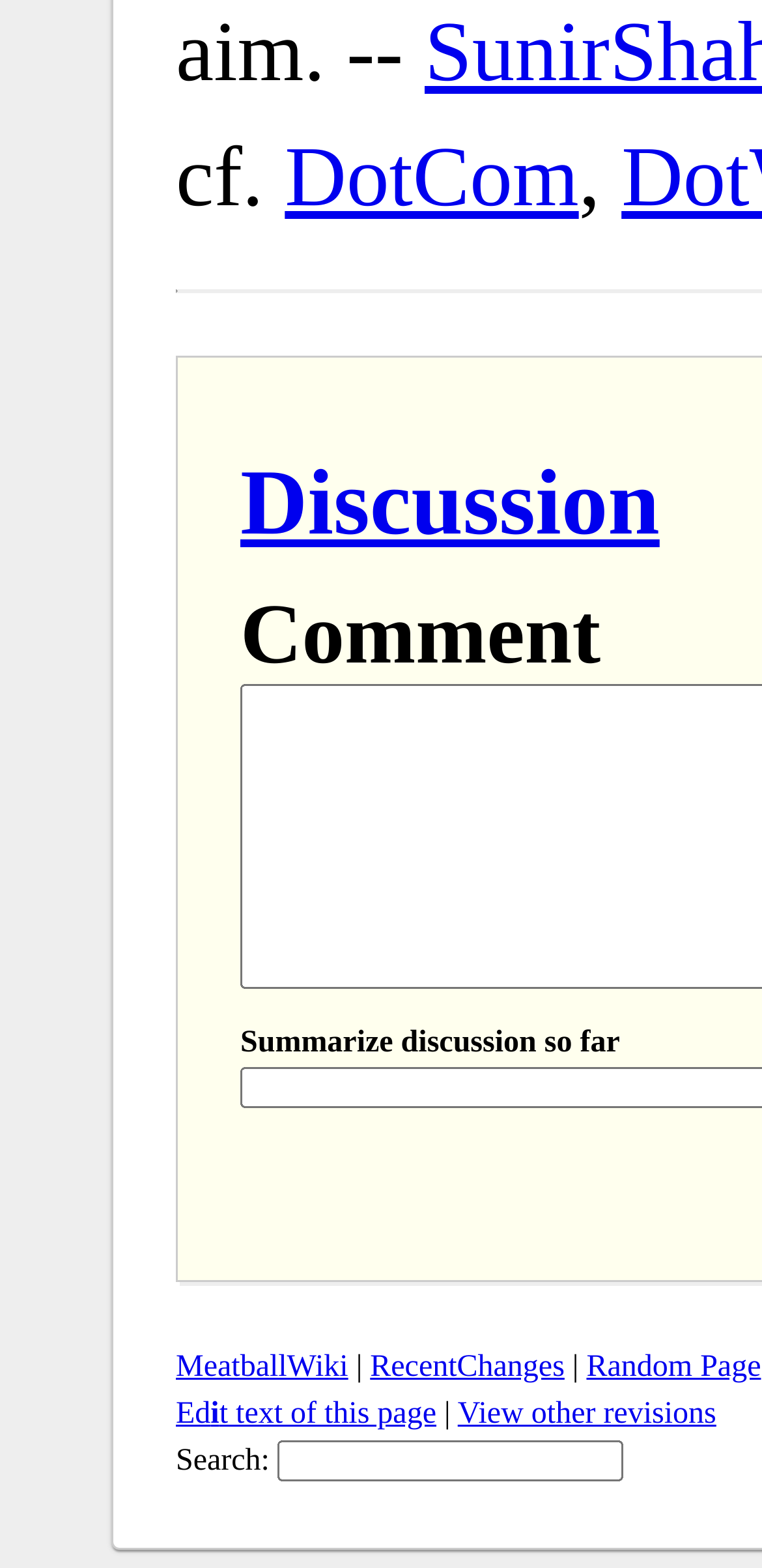Please respond to the question with a concise word or phrase:
What is the text above the 'Discussion' link?

cf.